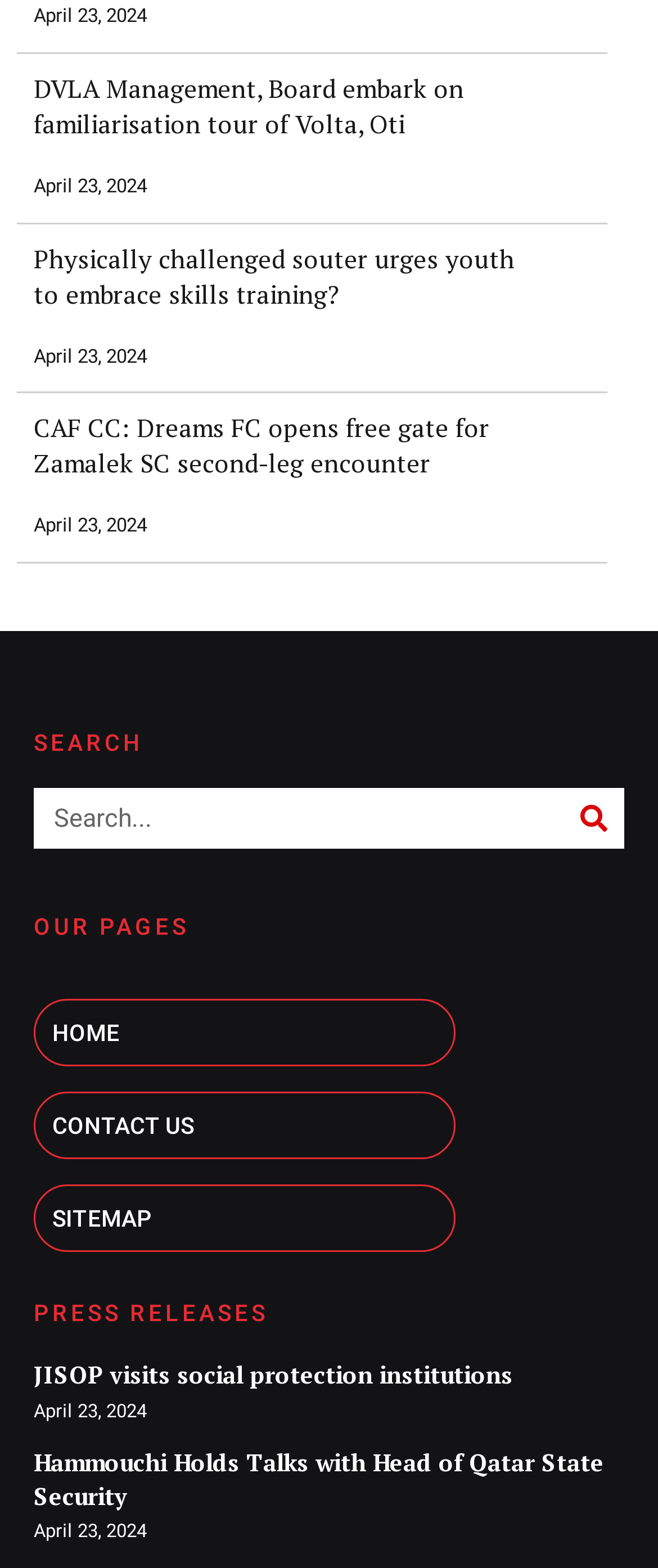Determine the bounding box coordinates of the clickable region to follow the instruction: "Search for something".

[0.051, 0.503, 0.949, 0.542]